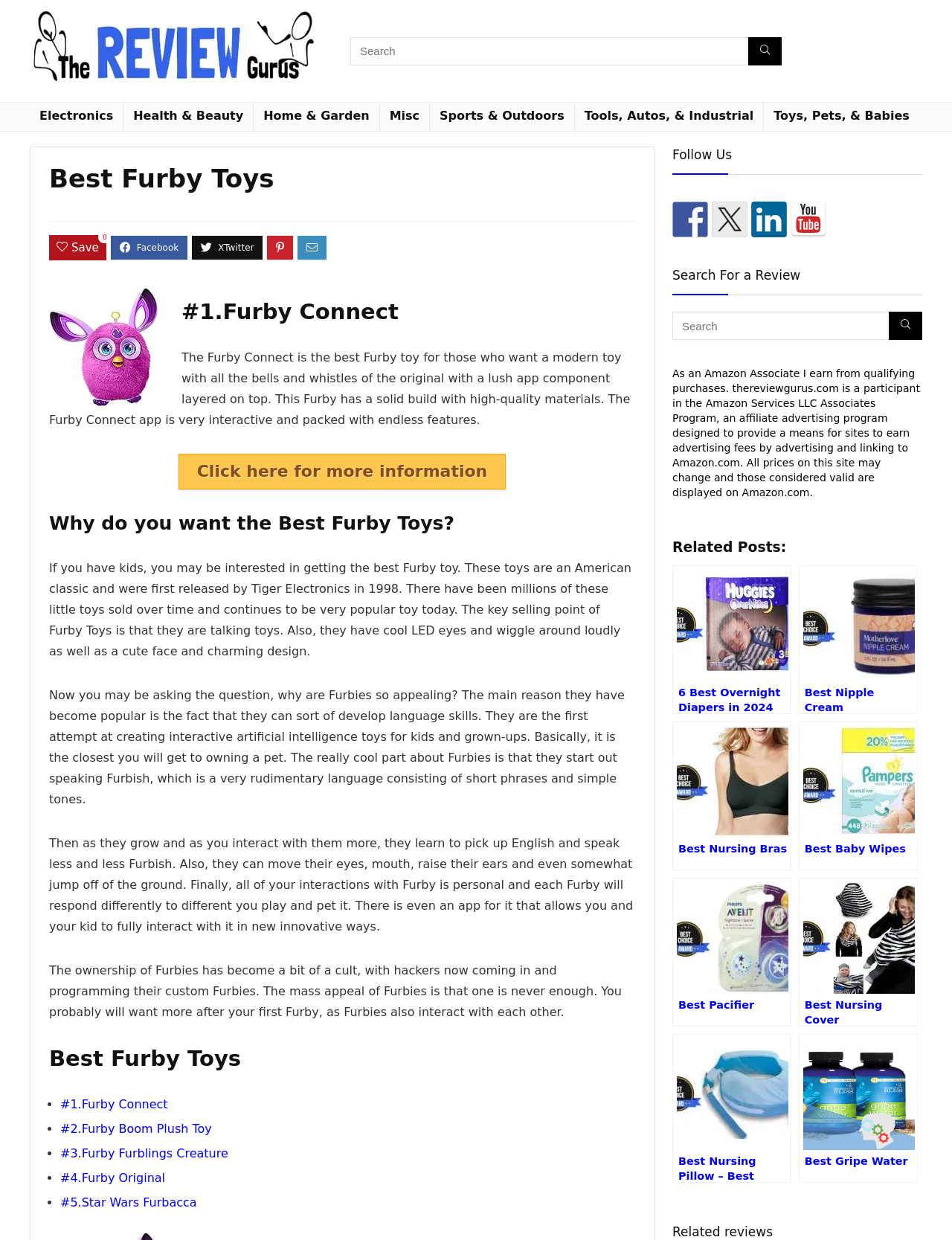Identify the bounding box coordinates for the element that needs to be clicked to fulfill this instruction: "Search for a review". Provide the coordinates in the format of four float numbers between 0 and 1: [left, top, right, bottom].

[0.706, 0.251, 0.969, 0.274]